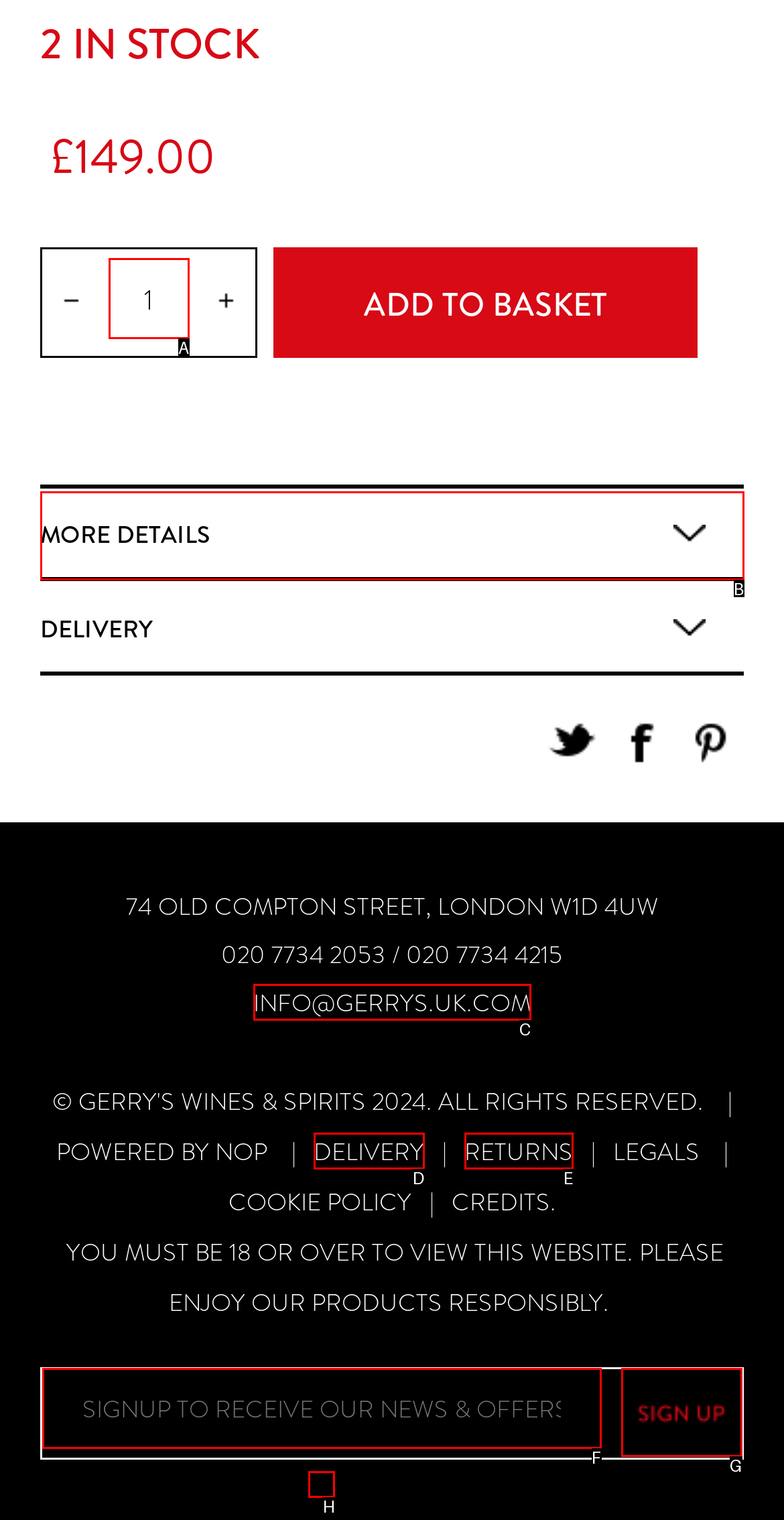Find the UI element described as: Artde Comurders
Reply with the letter of the appropriate option.

None